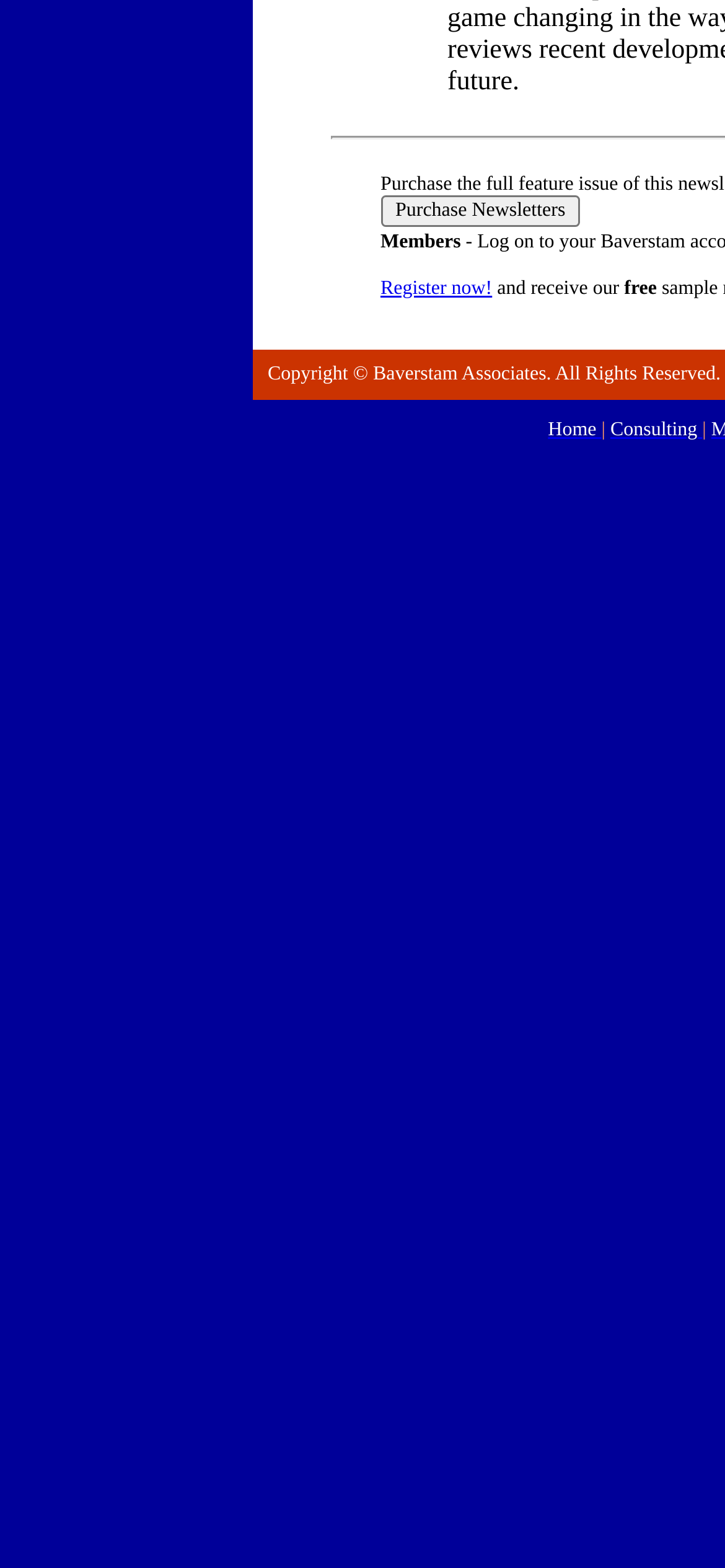Find the bounding box coordinates for the element described here: "Consulting |".

[0.842, 0.268, 0.974, 0.281]